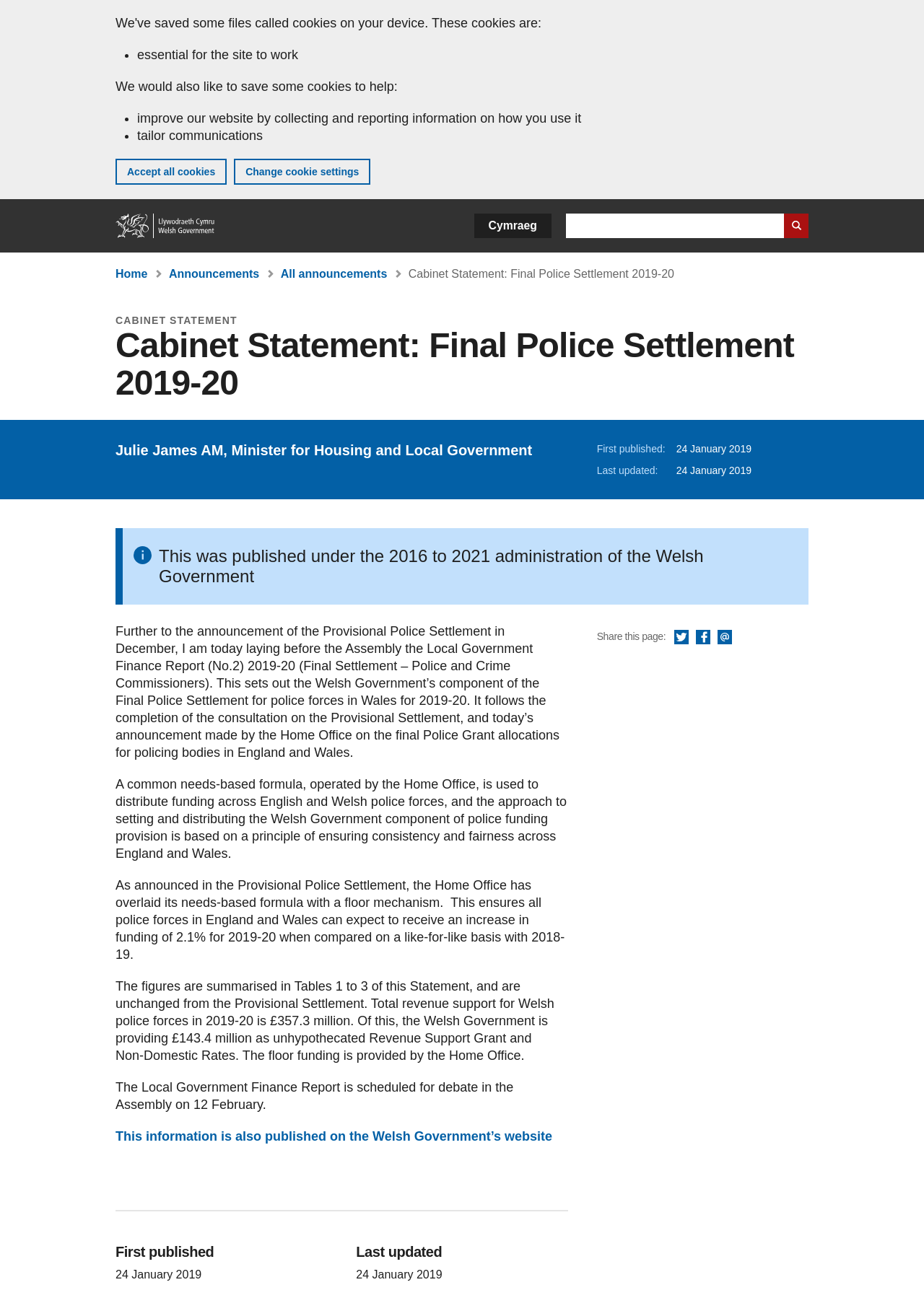What is the total revenue support for Welsh police forces in 2019-20?
Refer to the screenshot and answer in one word or phrase.

£357.3 million